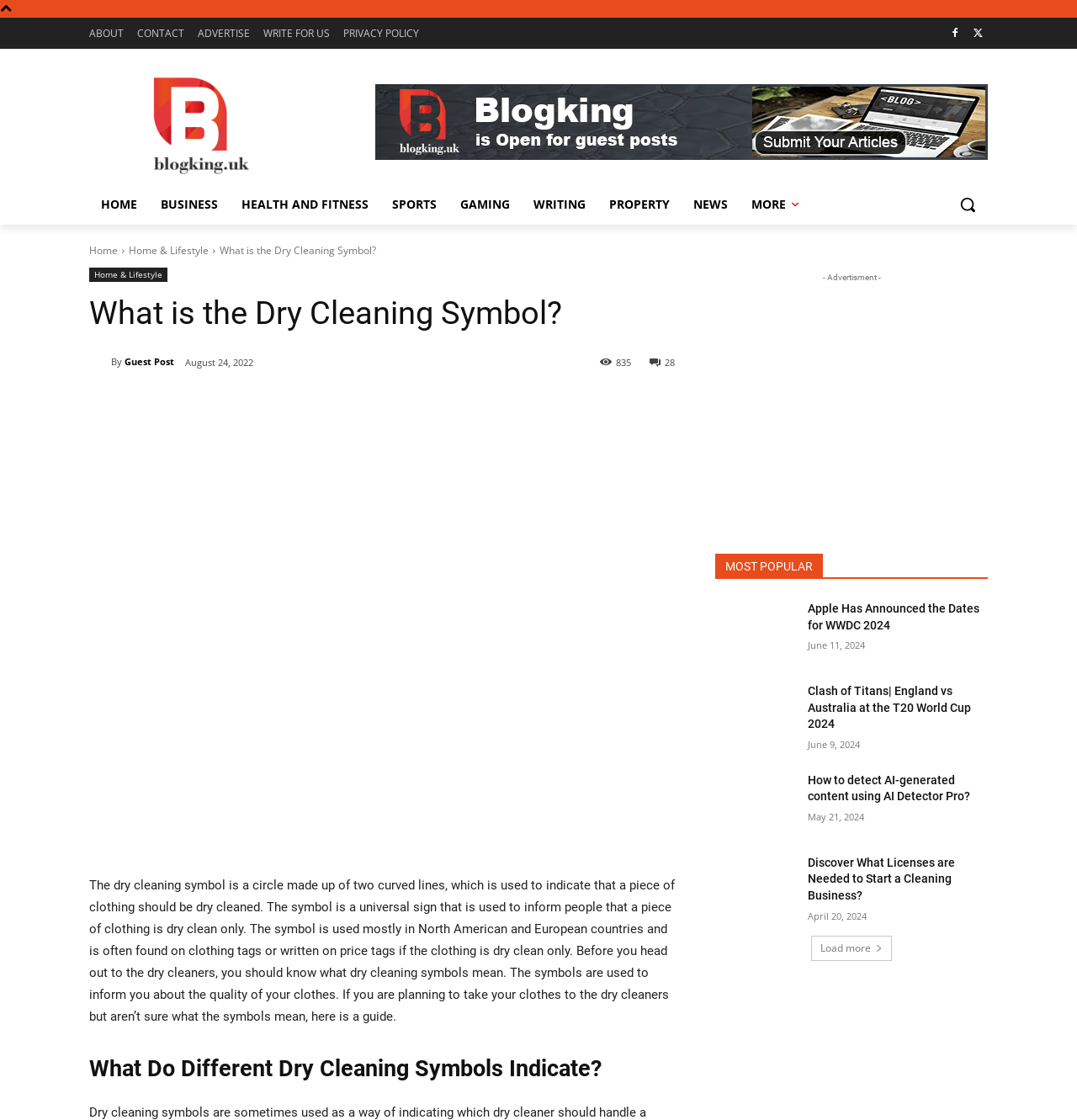Please find the bounding box coordinates of the element that needs to be clicked to perform the following instruction: "View the 'NEWS' section". The bounding box coordinates should be four float numbers between 0 and 1, represented as [left, top, right, bottom].

[0.633, 0.165, 0.687, 0.201]